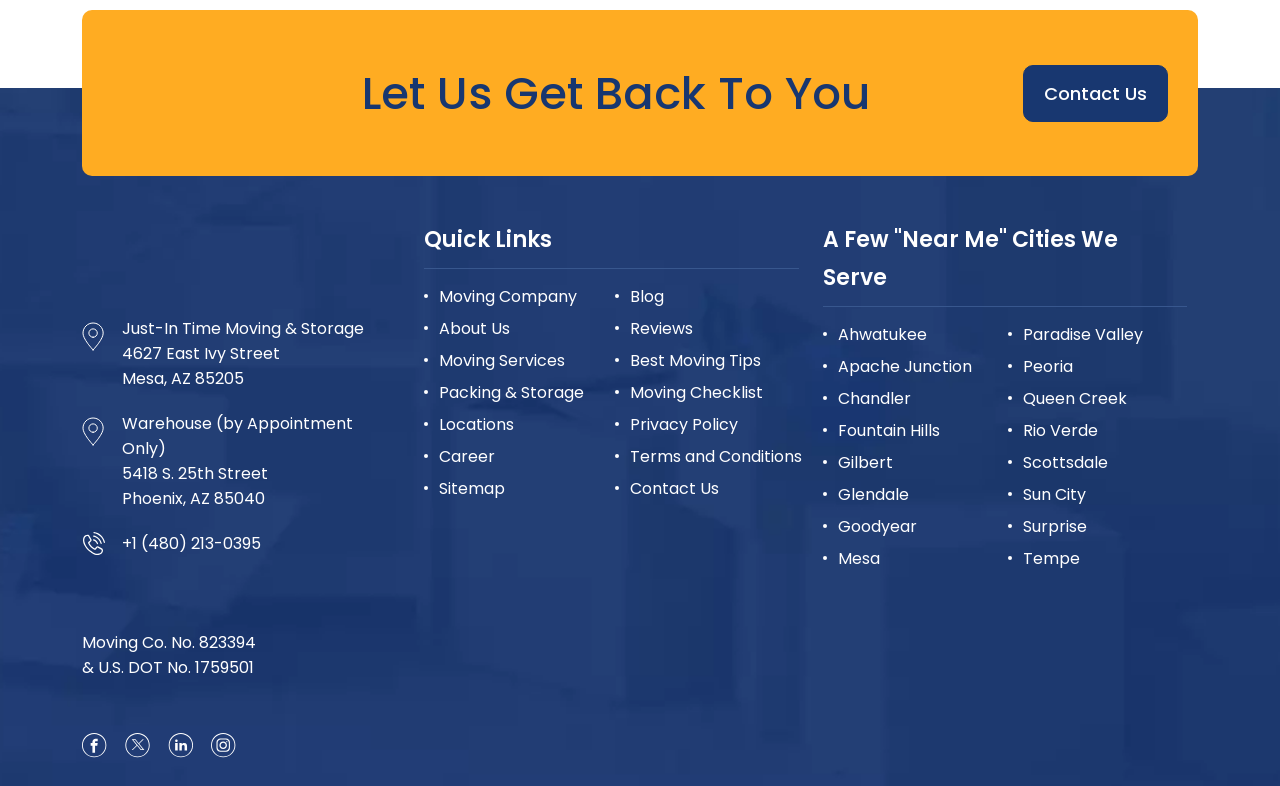Please specify the bounding box coordinates for the clickable region that will help you carry out the instruction: "Visit Moving Company".

[0.343, 0.363, 0.451, 0.392]